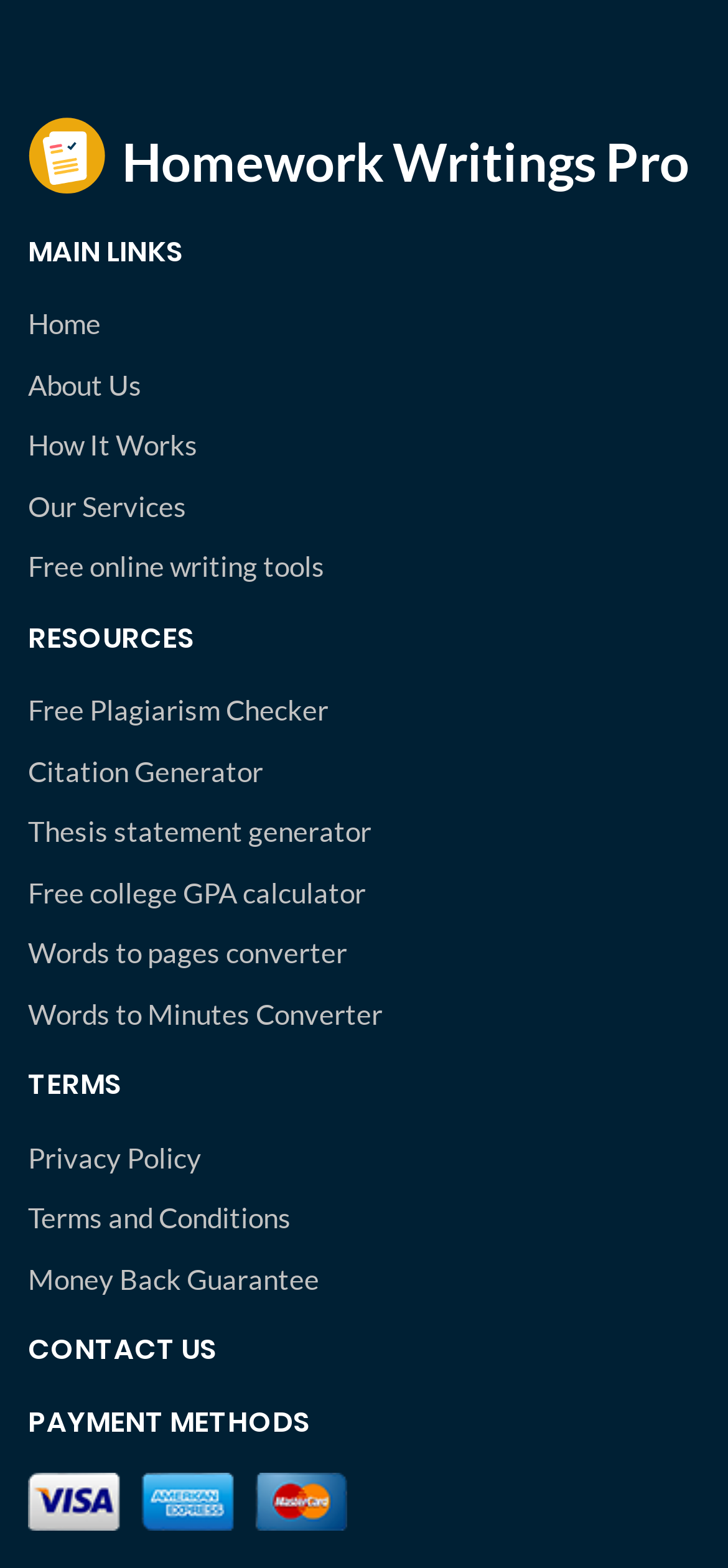Specify the bounding box coordinates of the region I need to click to perform the following instruction: "learn about how it works". The coordinates must be four float numbers in the range of 0 to 1, i.e., [left, top, right, bottom].

[0.038, 0.27, 0.962, 0.297]